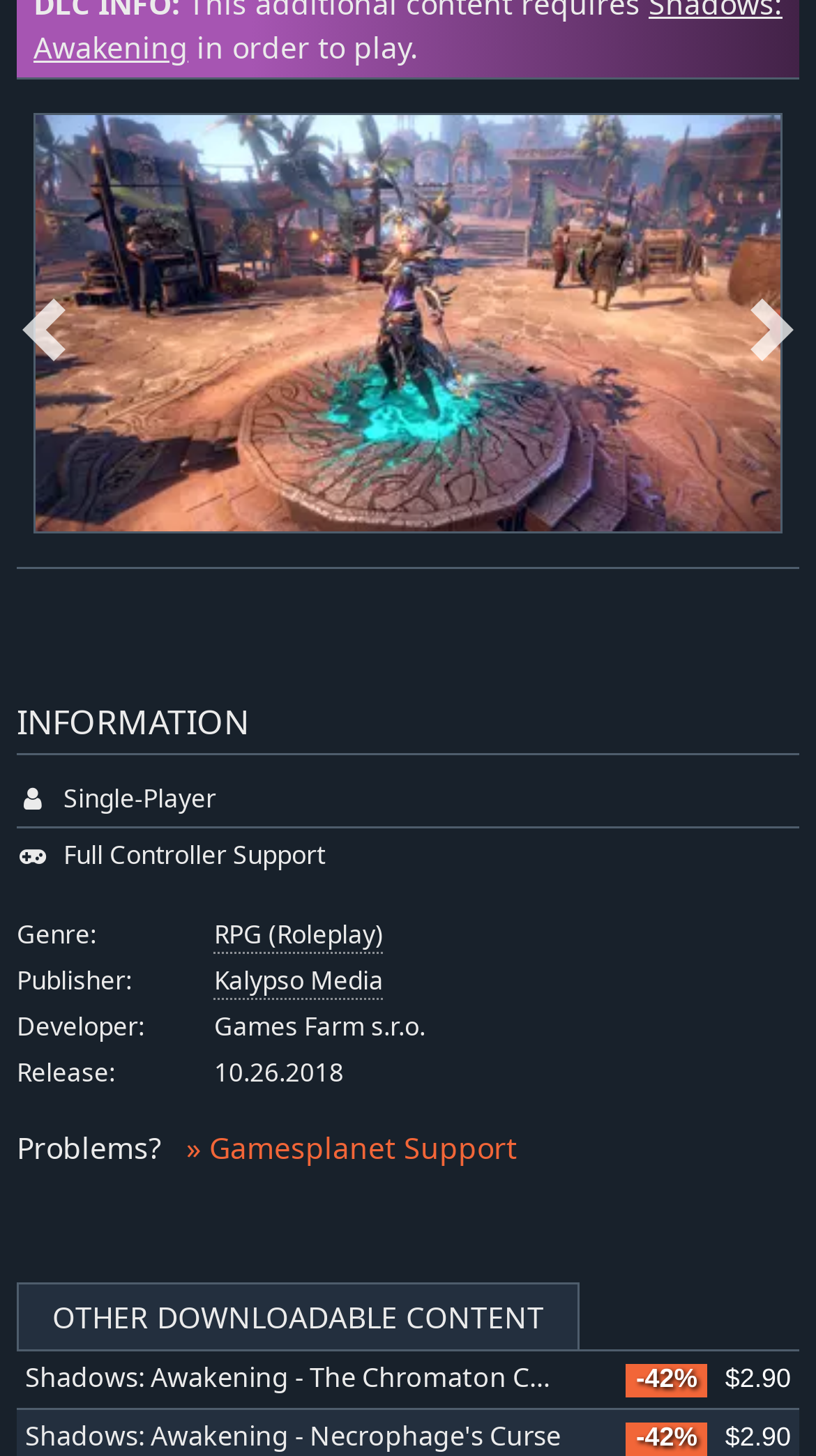What type of support is available?
Please interpret the details in the image and answer the question thoroughly.

Under the 'Problems?' heading, I found a link to 'Gamesplanet Support', which suggests that support is available for games-related issues.